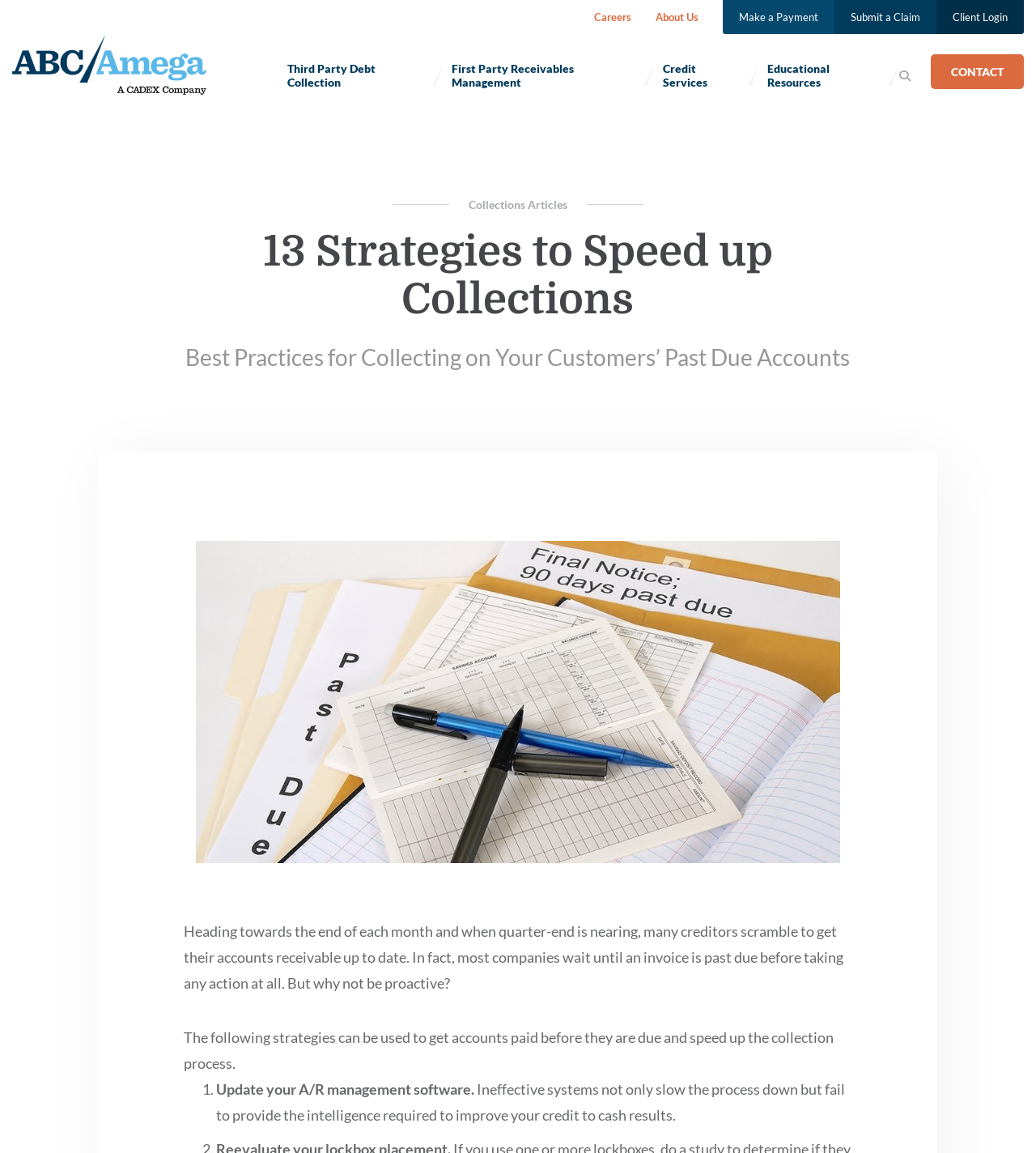Using the description "Third Party Debt Collection", predict the bounding box of the relevant HTML element.

[0.277, 0.049, 0.405, 0.081]